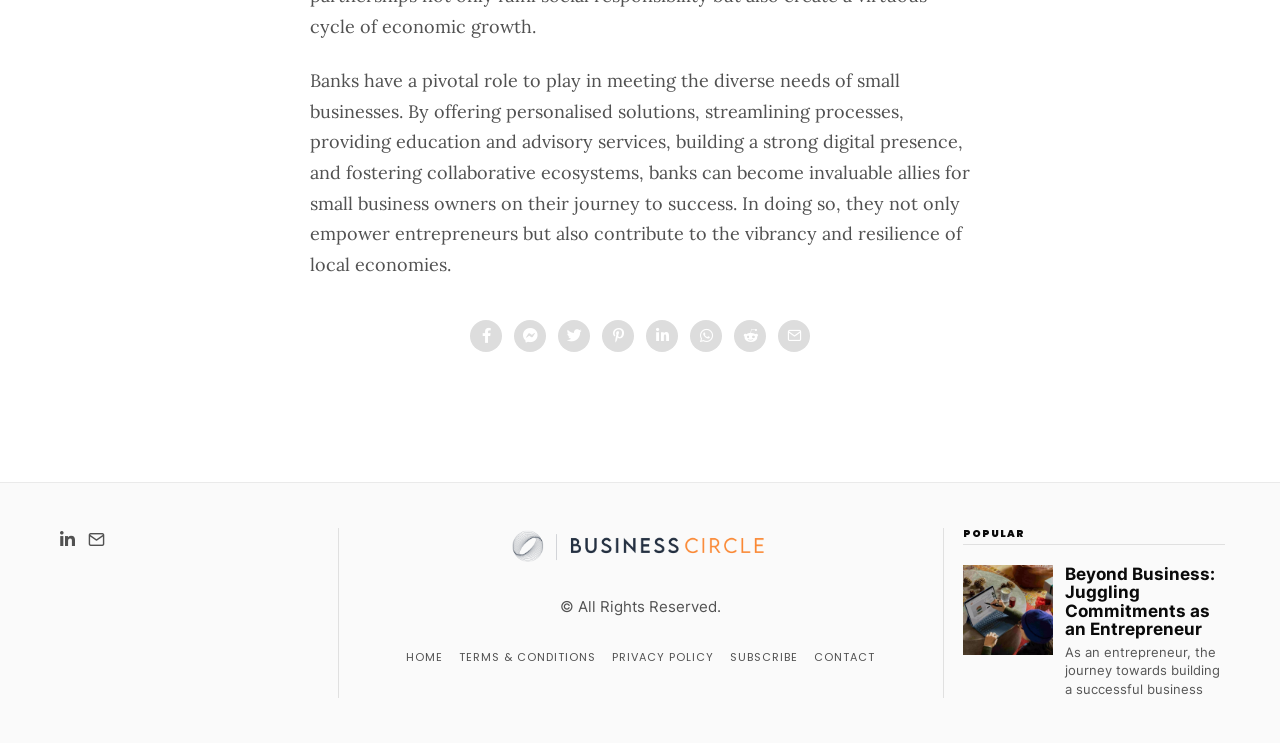Please identify the bounding box coordinates of the clickable region that I should interact with to perform the following instruction: "Click the first social media link". The coordinates should be expressed as four float numbers between 0 and 1, i.e., [left, top, right, bottom].

[0.367, 0.431, 0.392, 0.474]